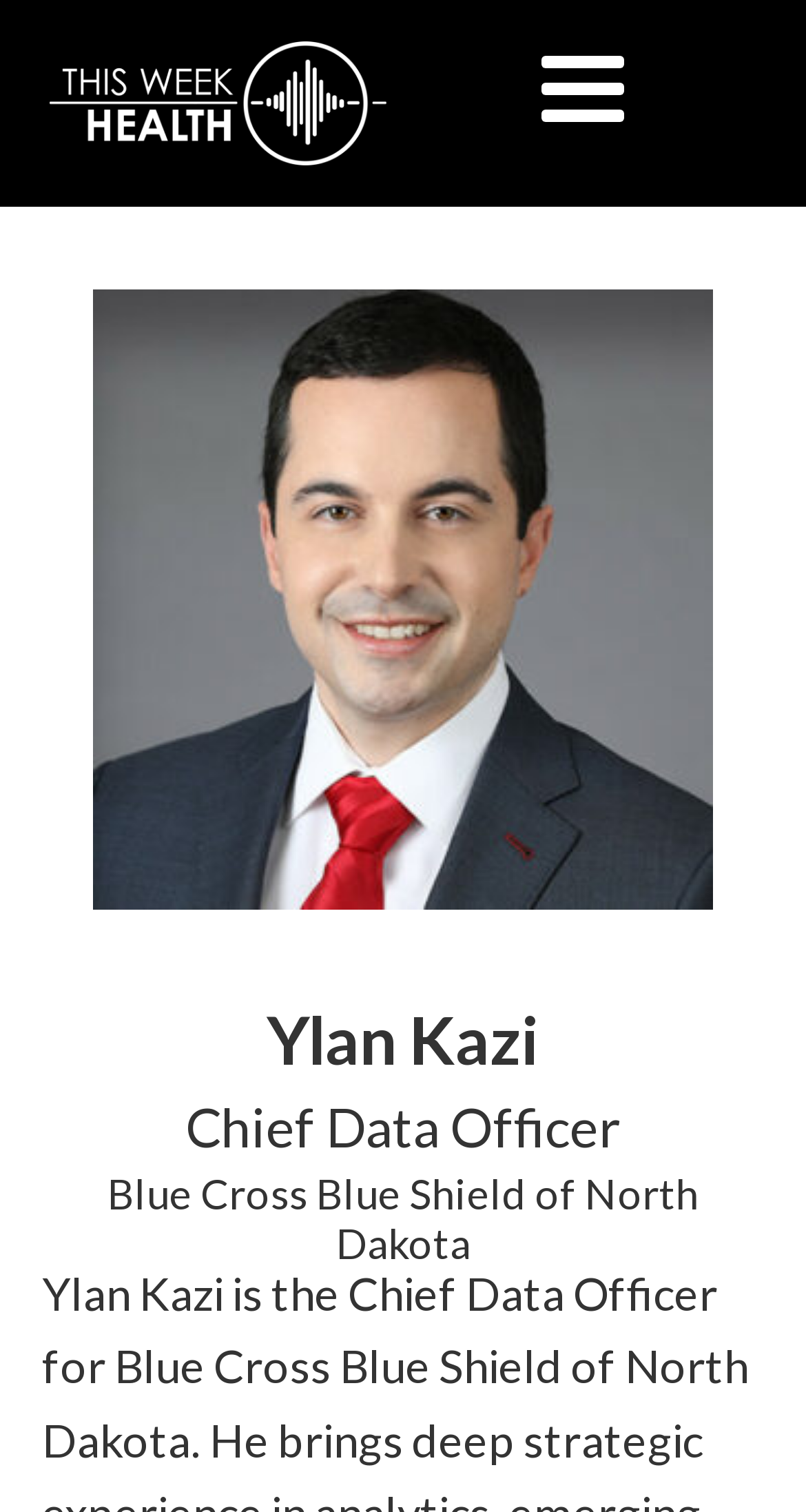Bounding box coordinates are specified in the format (top-left x, top-left y, bottom-right x, bottom-right y). All values are floating point numbers bounded between 0 and 1. Please provide the bounding box coordinate of the region this sentence describes: alt="This Week Health"

[0.062, 0.007, 0.517, 0.109]